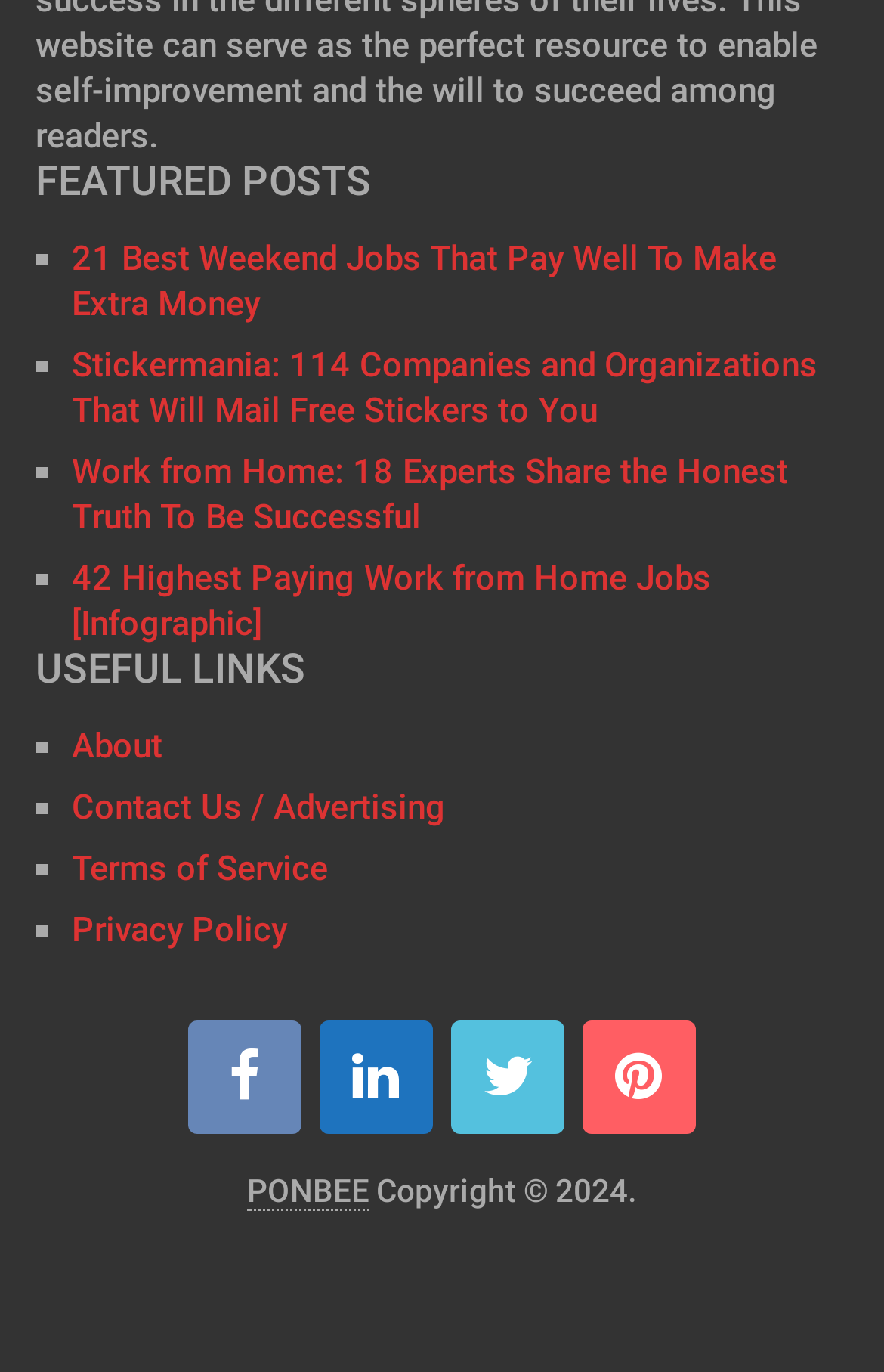What is the title of the first featured post?
Please respond to the question with a detailed and well-explained answer.

I looked at the first link under the 'FEATURED POSTS' heading, and its text is '21 Best Weekend Jobs That Pay Well To Make Extra Money'.